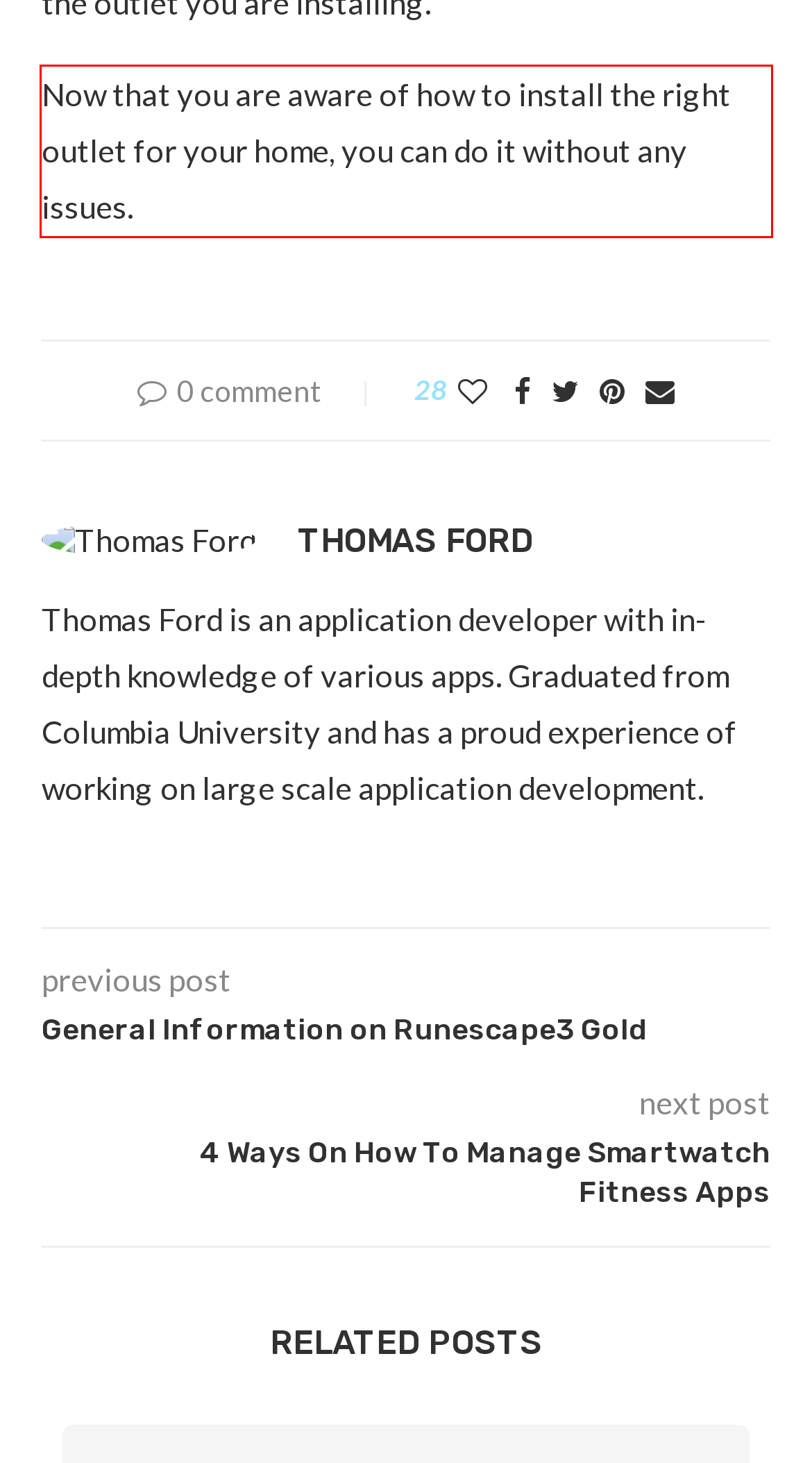You are provided with a screenshot of a webpage that includes a UI element enclosed in a red rectangle. Extract the text content inside this red rectangle.

Now that you are aware of how to install the right outlet for your home, you can do it without any issues.